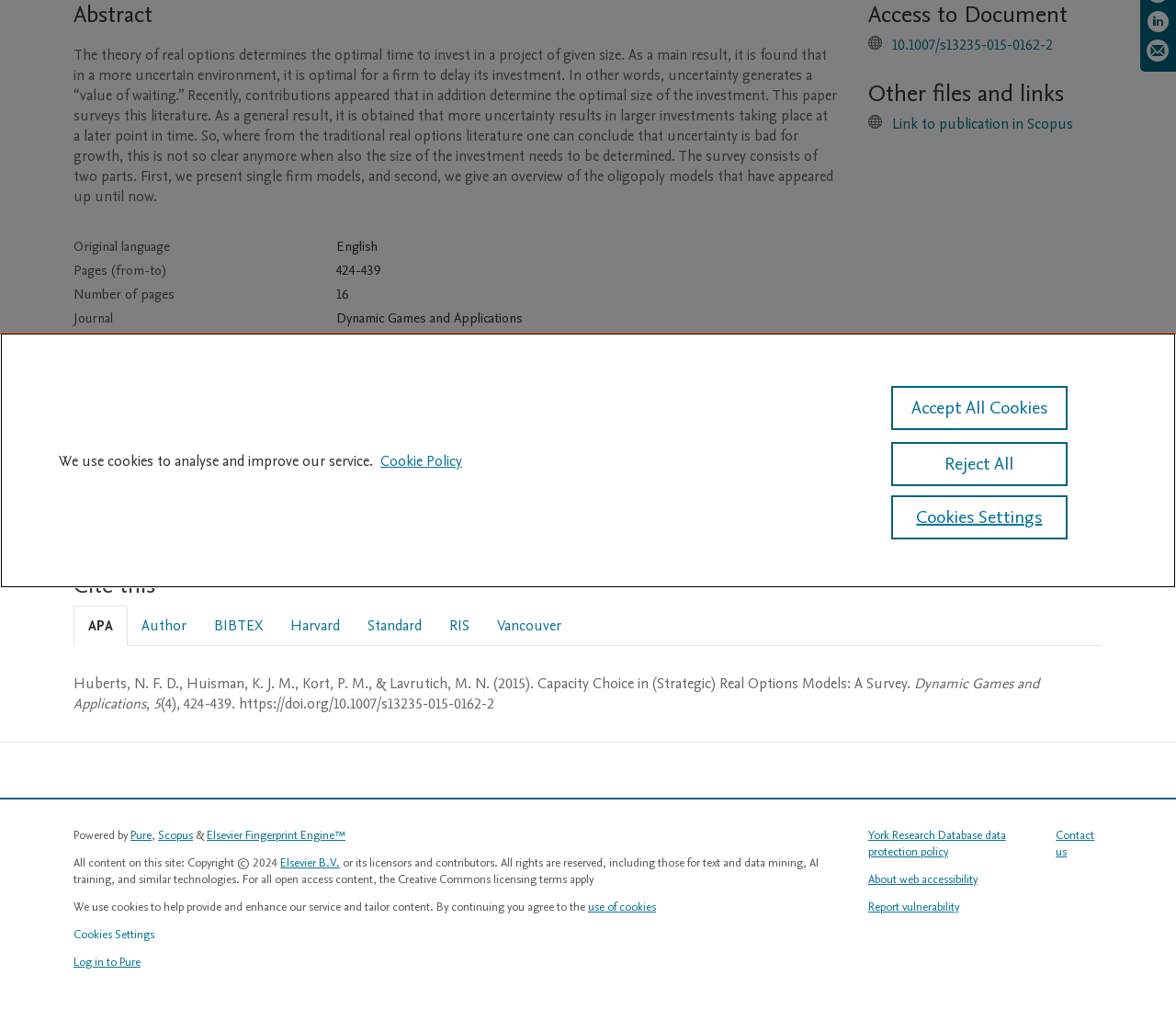Provide the bounding box coordinates for the UI element described in this sentence: "About web accessibility". The coordinates should be four float values between 0 and 1, i.e., [left, top, right, bottom].

[0.738, 0.863, 0.831, 0.88]